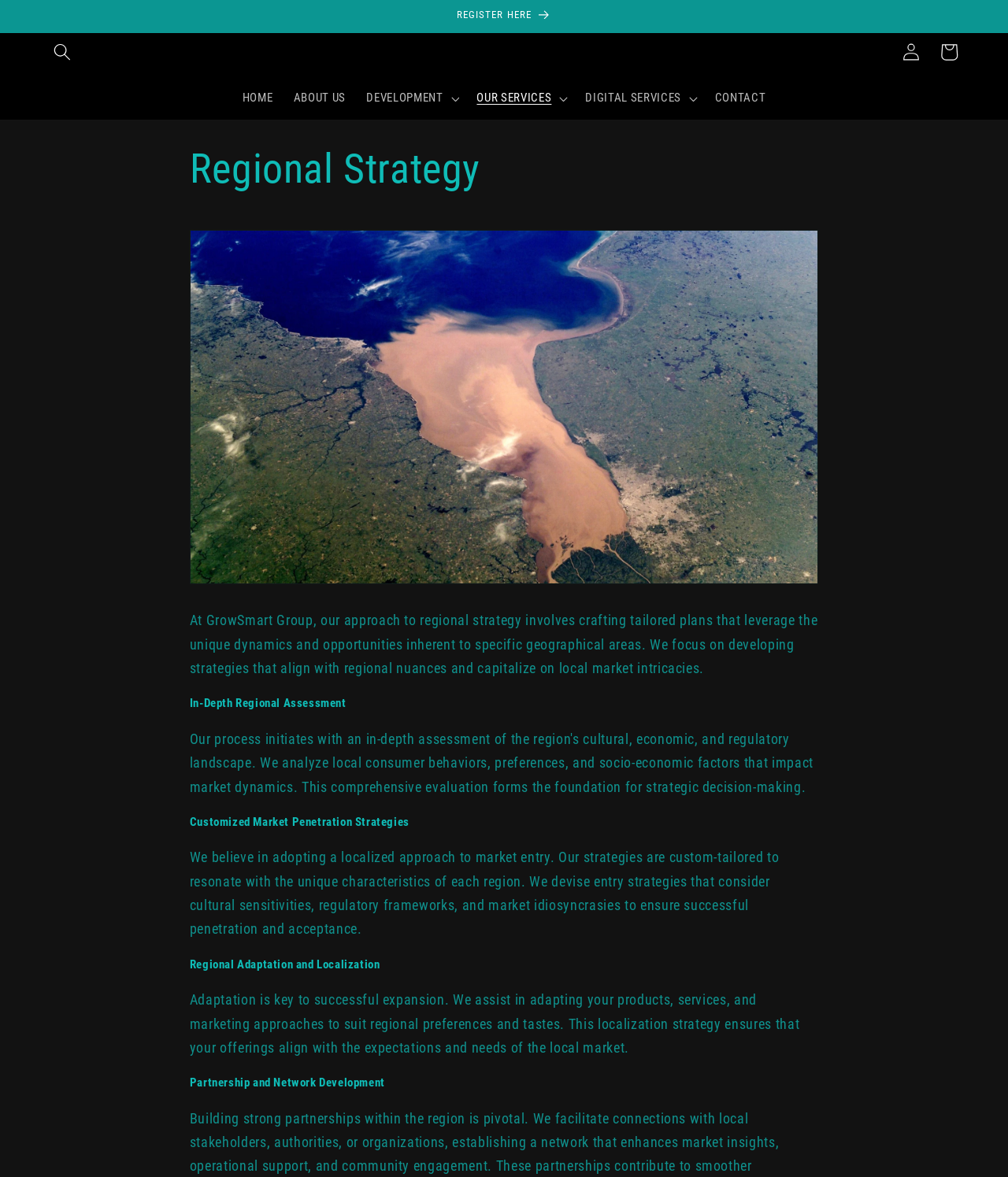What is the company name?
Based on the visual details in the image, please answer the question thoroughly.

The company name can be found in the top navigation bar, where it is written as 'GROWSMART GROUP LLC' and also has an image with the same name.